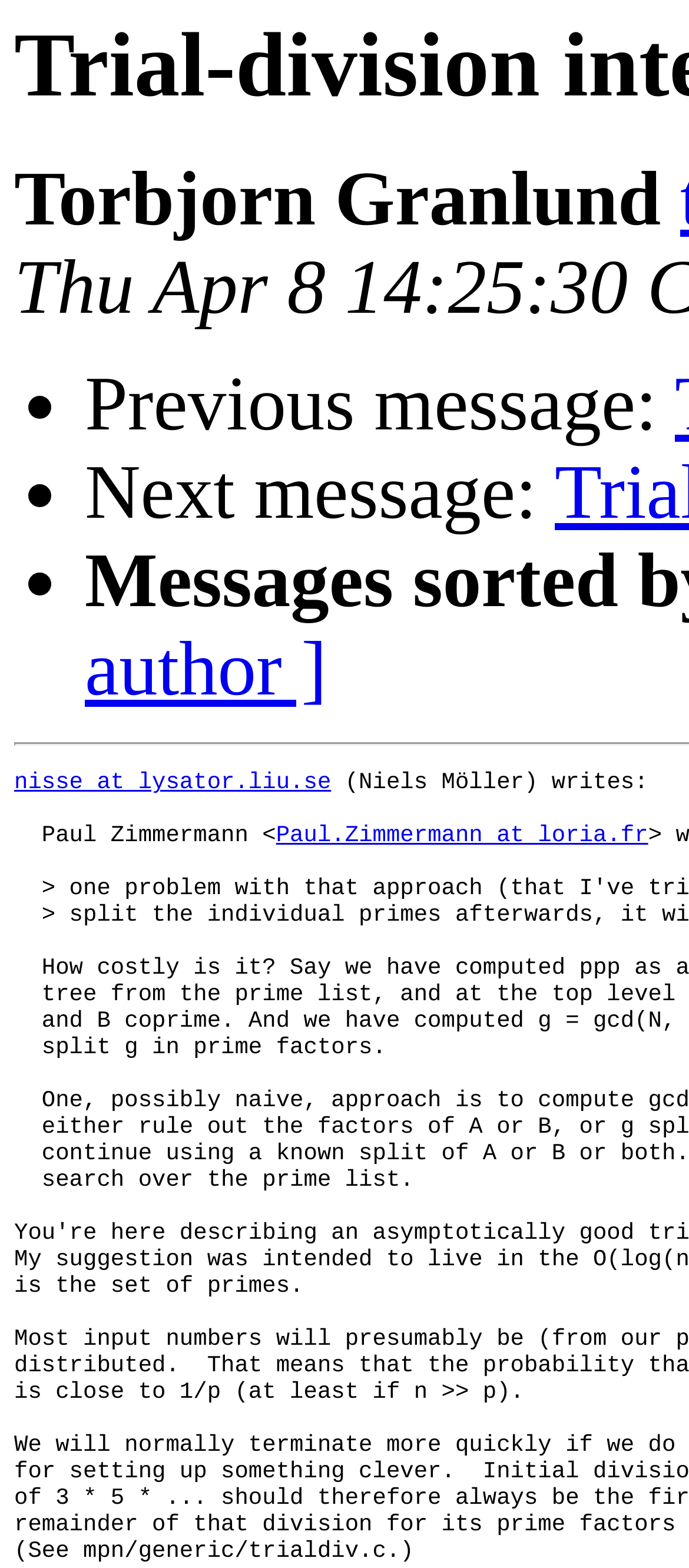Answer the question using only a single word or phrase: 
Who is the author of the message?

Niels Möller